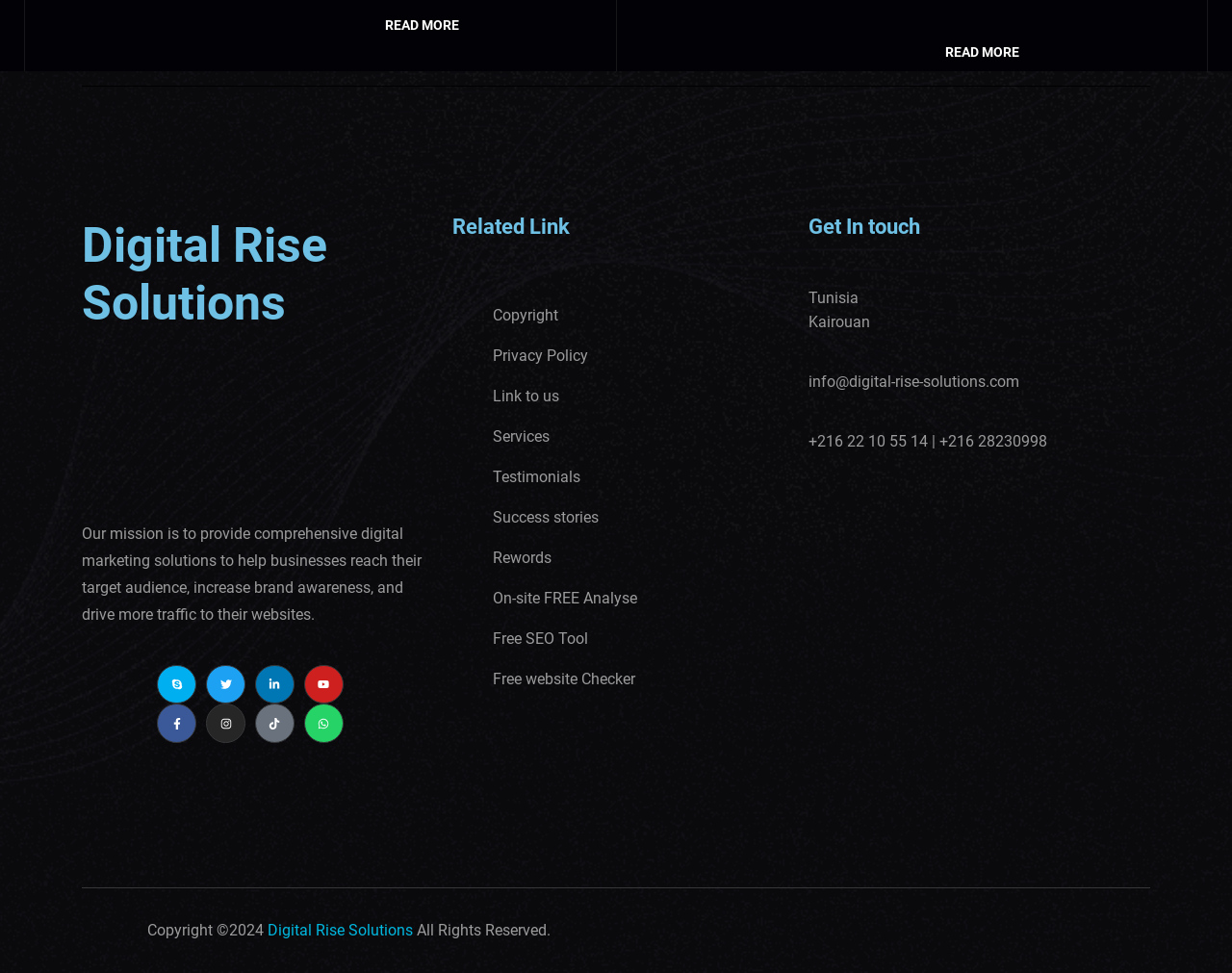Find the bounding box coordinates of the area that needs to be clicked in order to achieve the following instruction: "Click on READ MORE". The coordinates should be specified as four float numbers between 0 and 1, i.e., [left, top, right, bottom].

[0.312, 0.021, 0.373, 0.034]